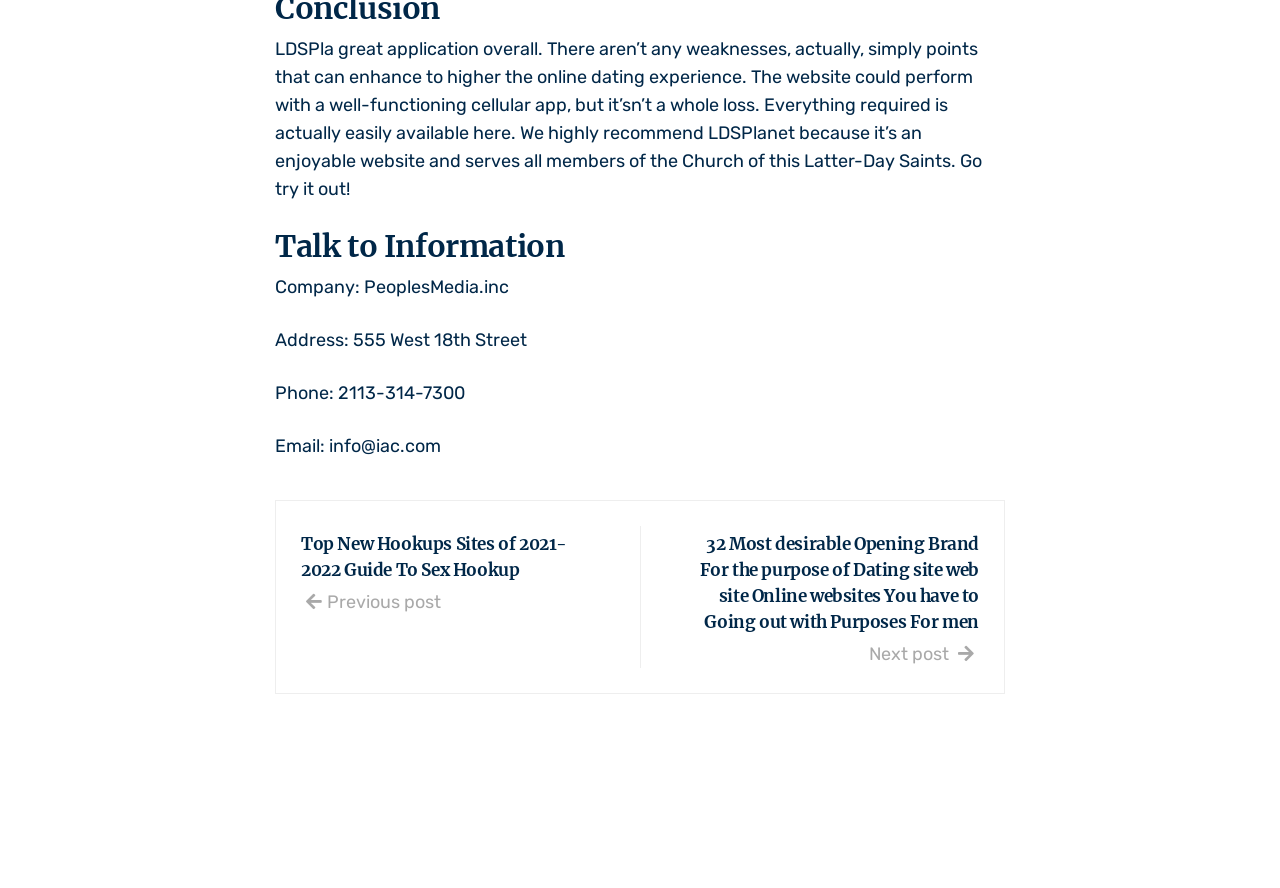Provide a short answer using a single word or phrase for the following question: 
What is the phone number of the company?

2113-314-7300